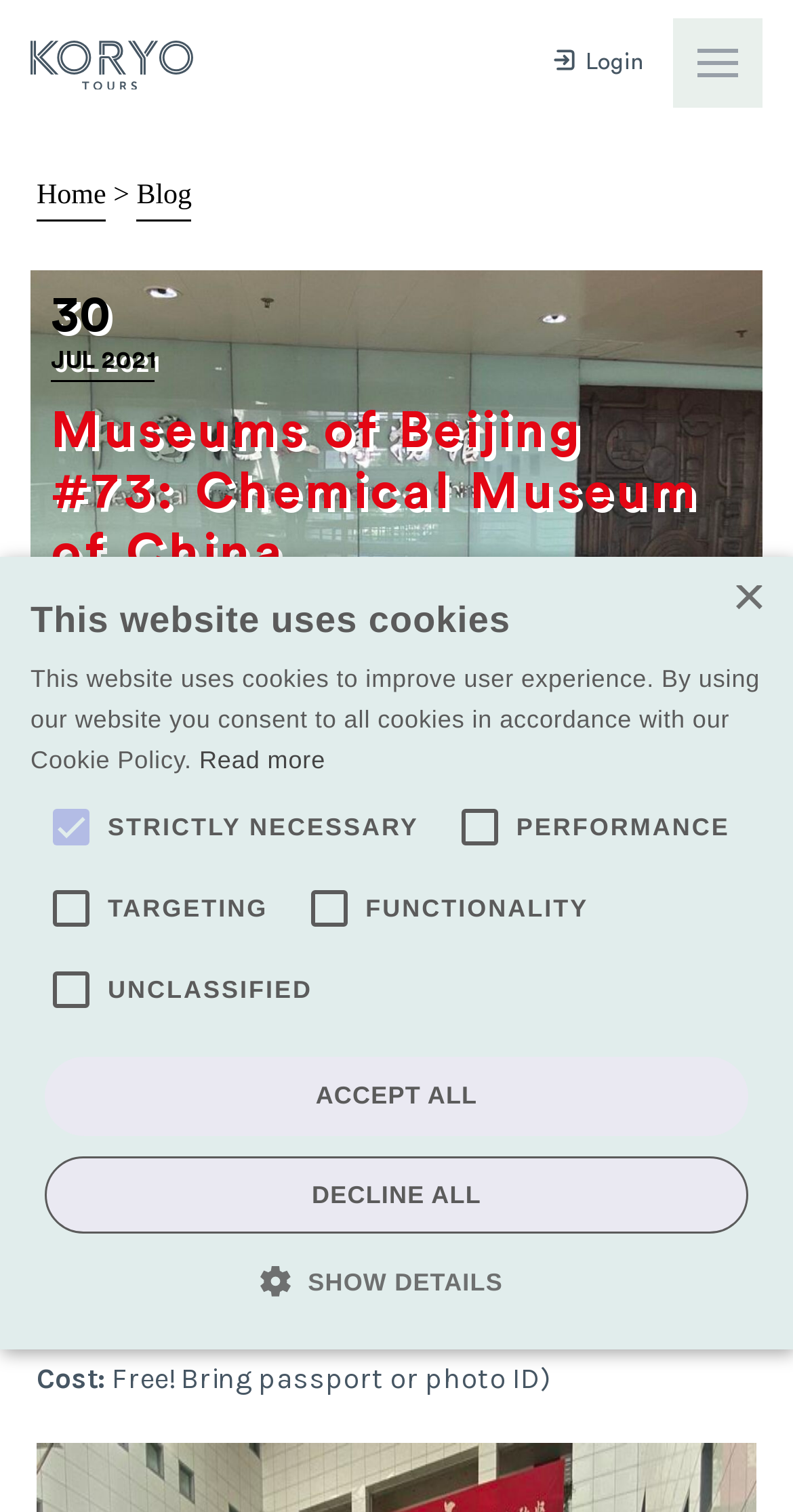Specify the bounding box coordinates for the region that must be clicked to perform the given instruction: "Check the checkbox".

[0.849, 0.012, 0.962, 0.071]